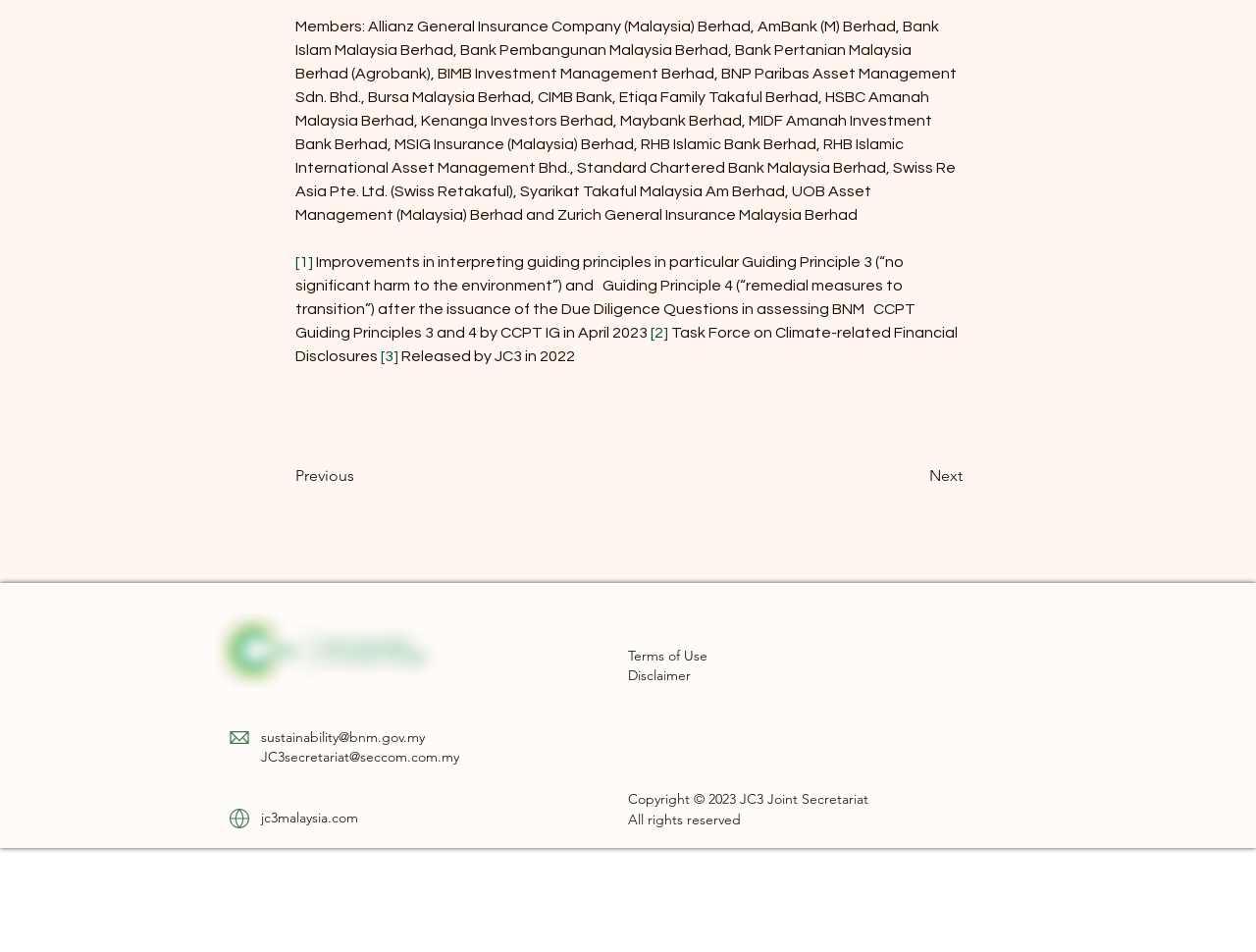Find the bounding box coordinates of the clickable area required to complete the following action: "Visit the 'TOP STORIES' page".

None